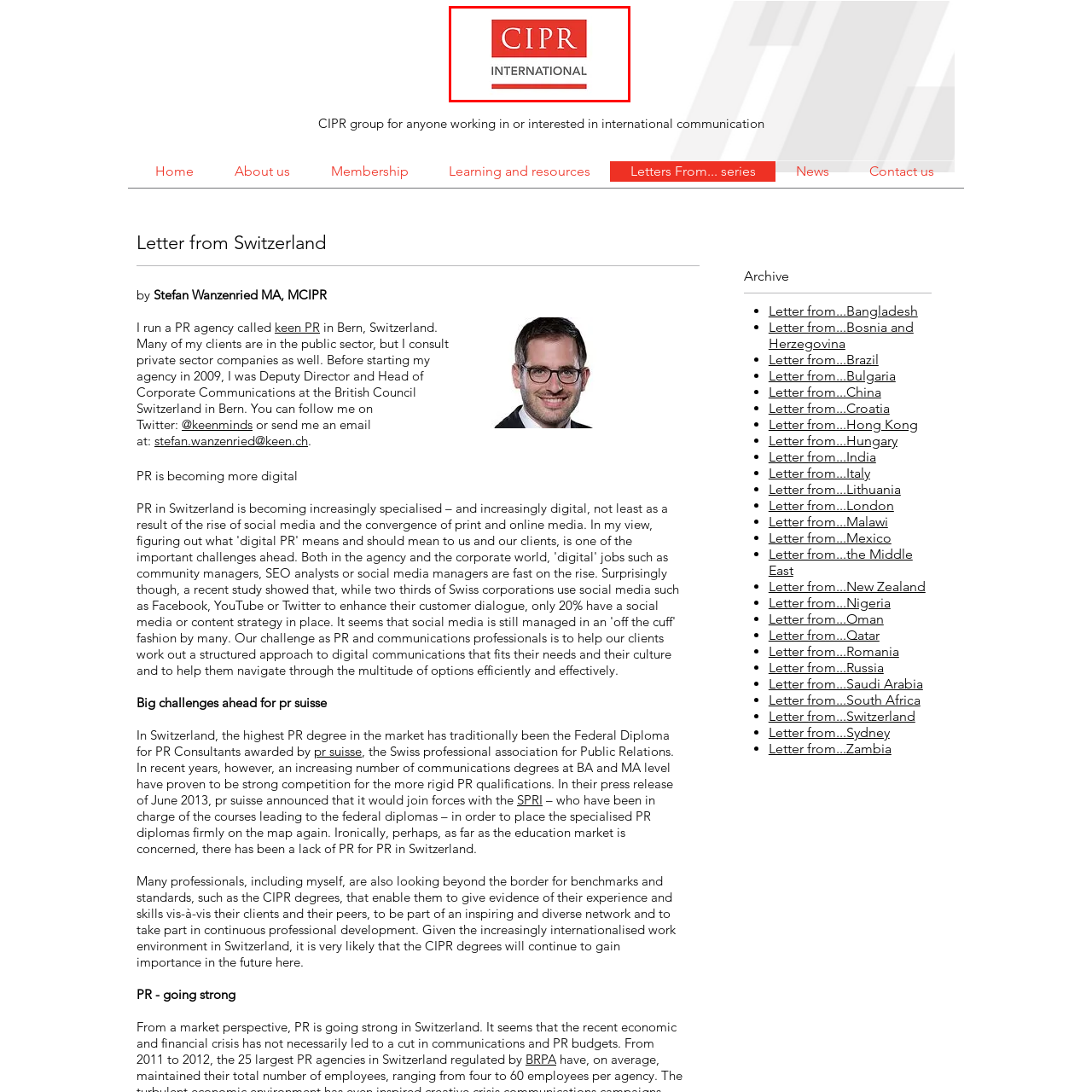Focus your attention on the image enclosed by the red boundary and provide a thorough answer to the question that follows, based on the image details: What is the font color of the word 'INTERNATIONAL'?

The word 'INTERNATIONAL' is written in a smaller font beneath the acronym 'CIPR', and its font color is gray, which provides a subtle contrast to the bold red background and white letters of the acronym.